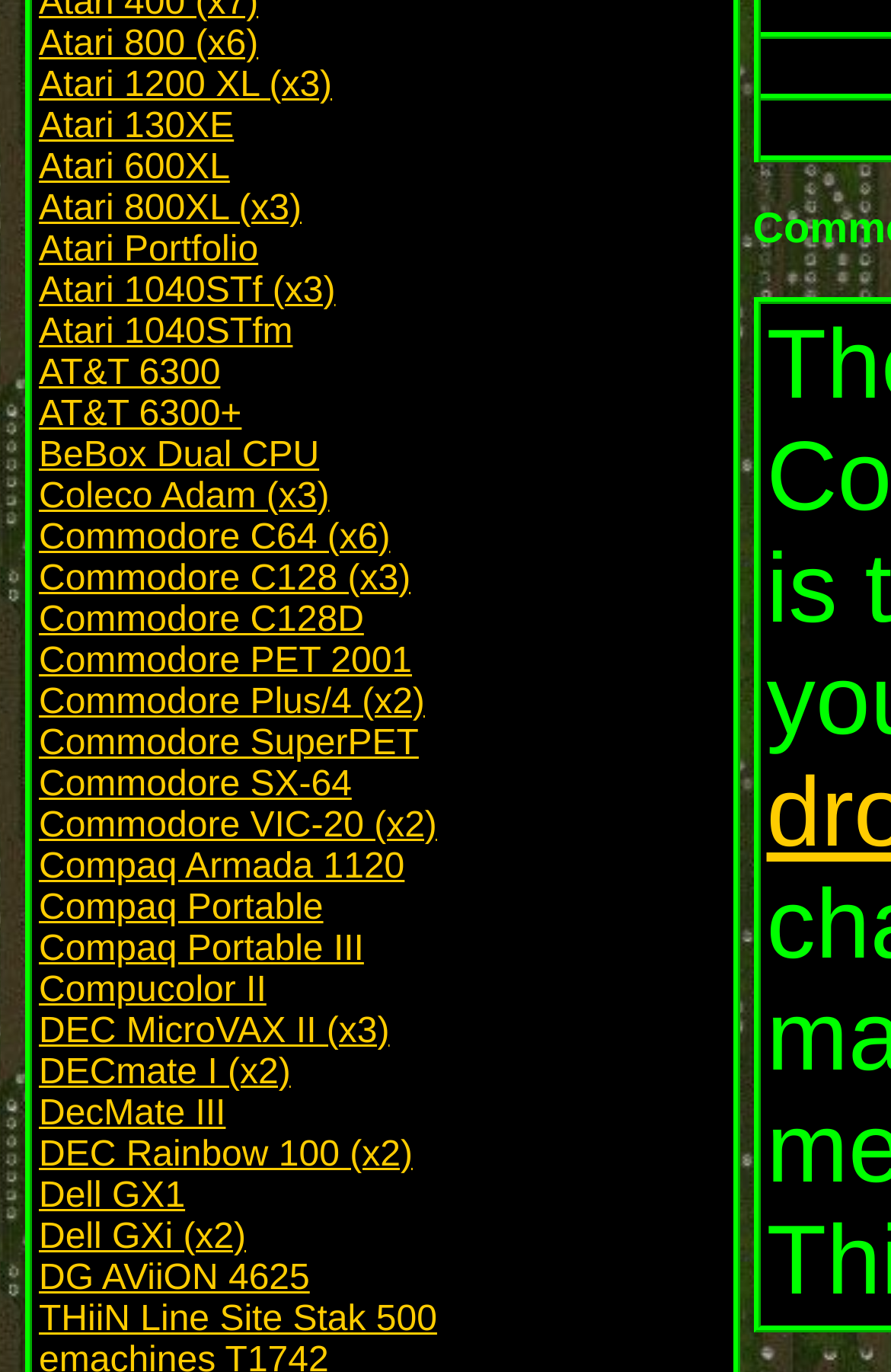Identify the coordinates of the bounding box for the element that must be clicked to accomplish the instruction: "Click Atari 800 (x6) link".

[0.044, 0.017, 0.29, 0.046]